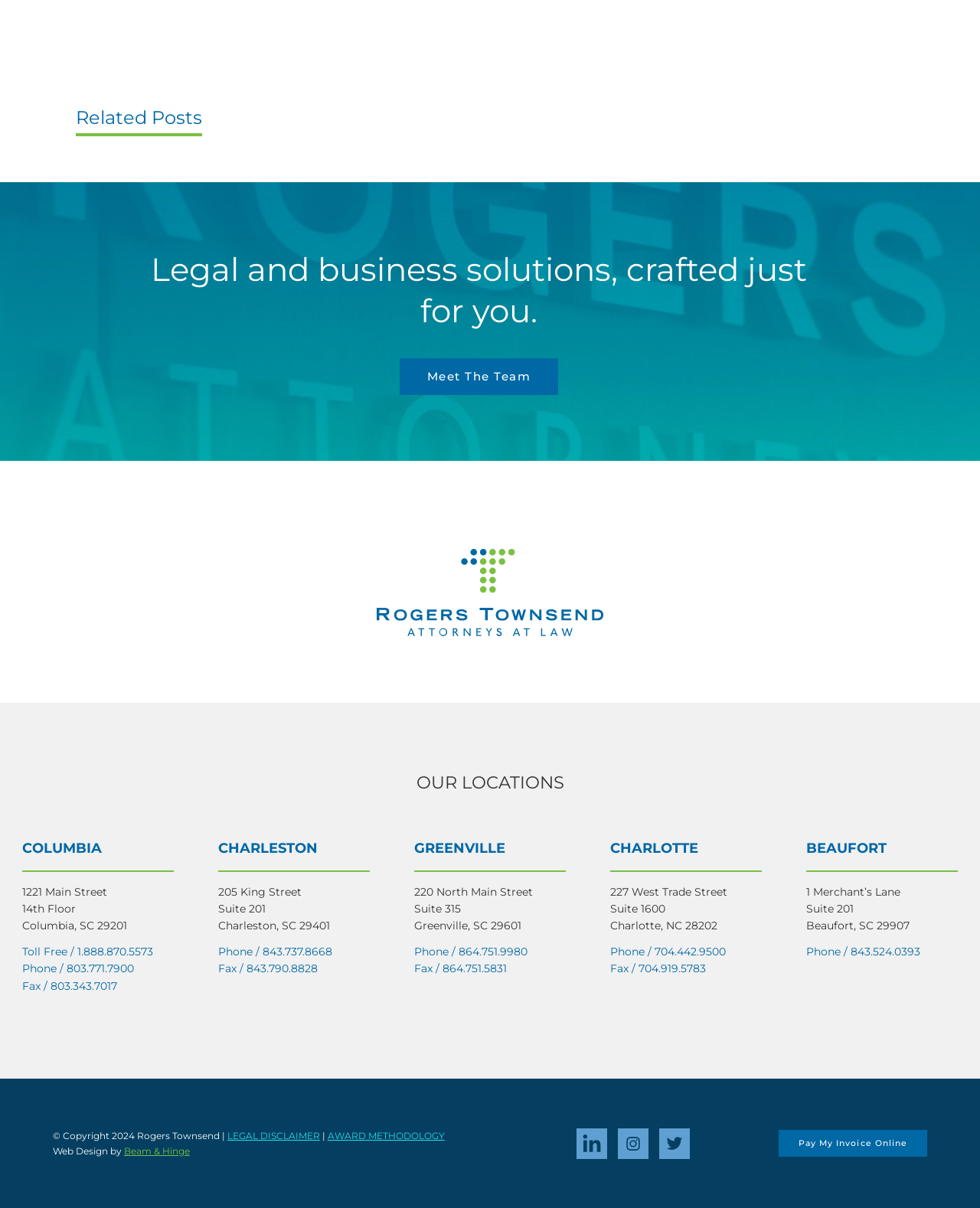Please answer the following question using a single word or phrase: 
What is the name of the law firm?

Rogers Townsend